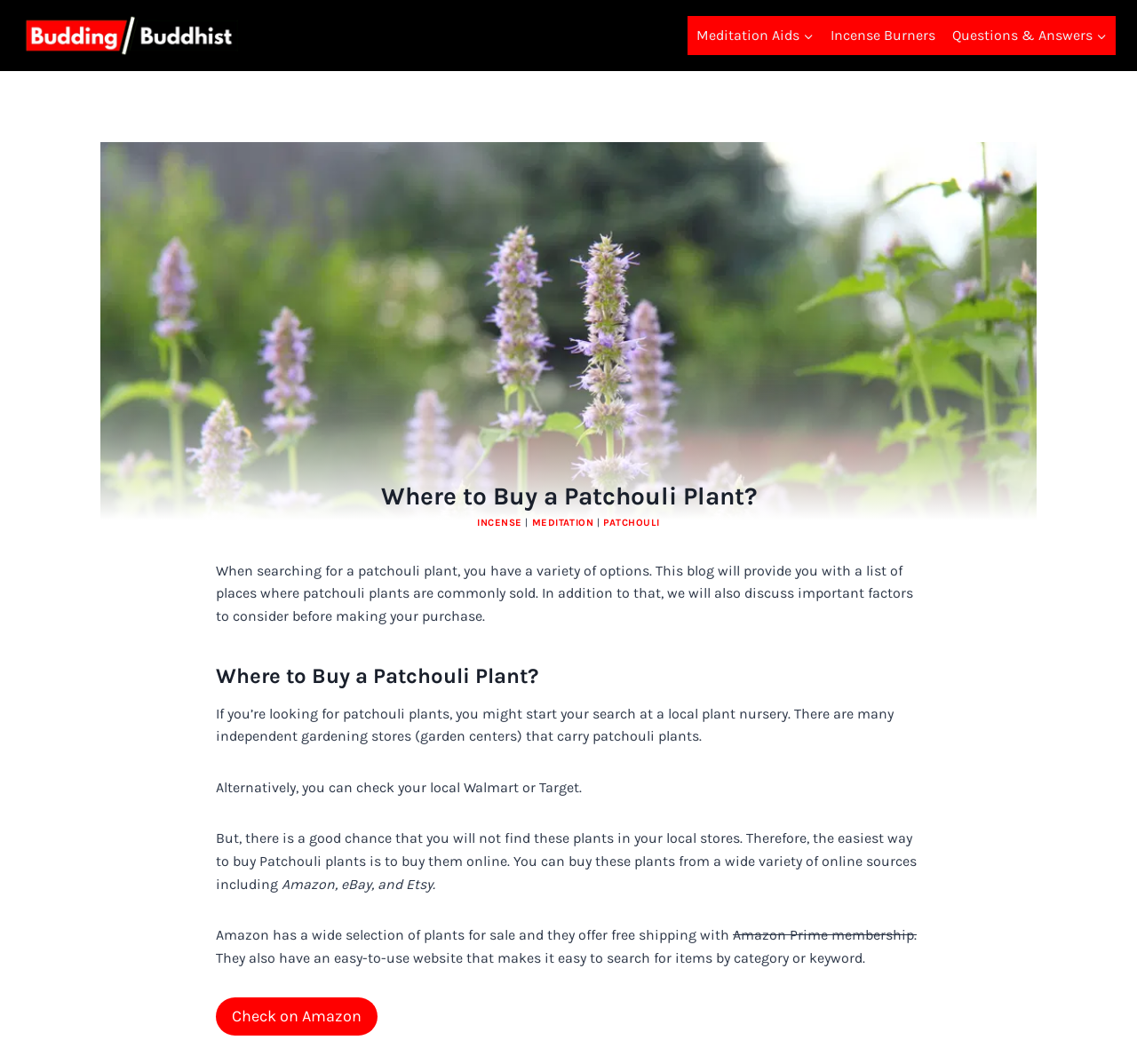What type of stores may carry patchouli plants?
Please answer the question with a detailed and comprehensive explanation.

The webpage suggests that independent gardening stores, also referred to as garden centers, may carry patchouli plants, making them a potential place to search for these plants.